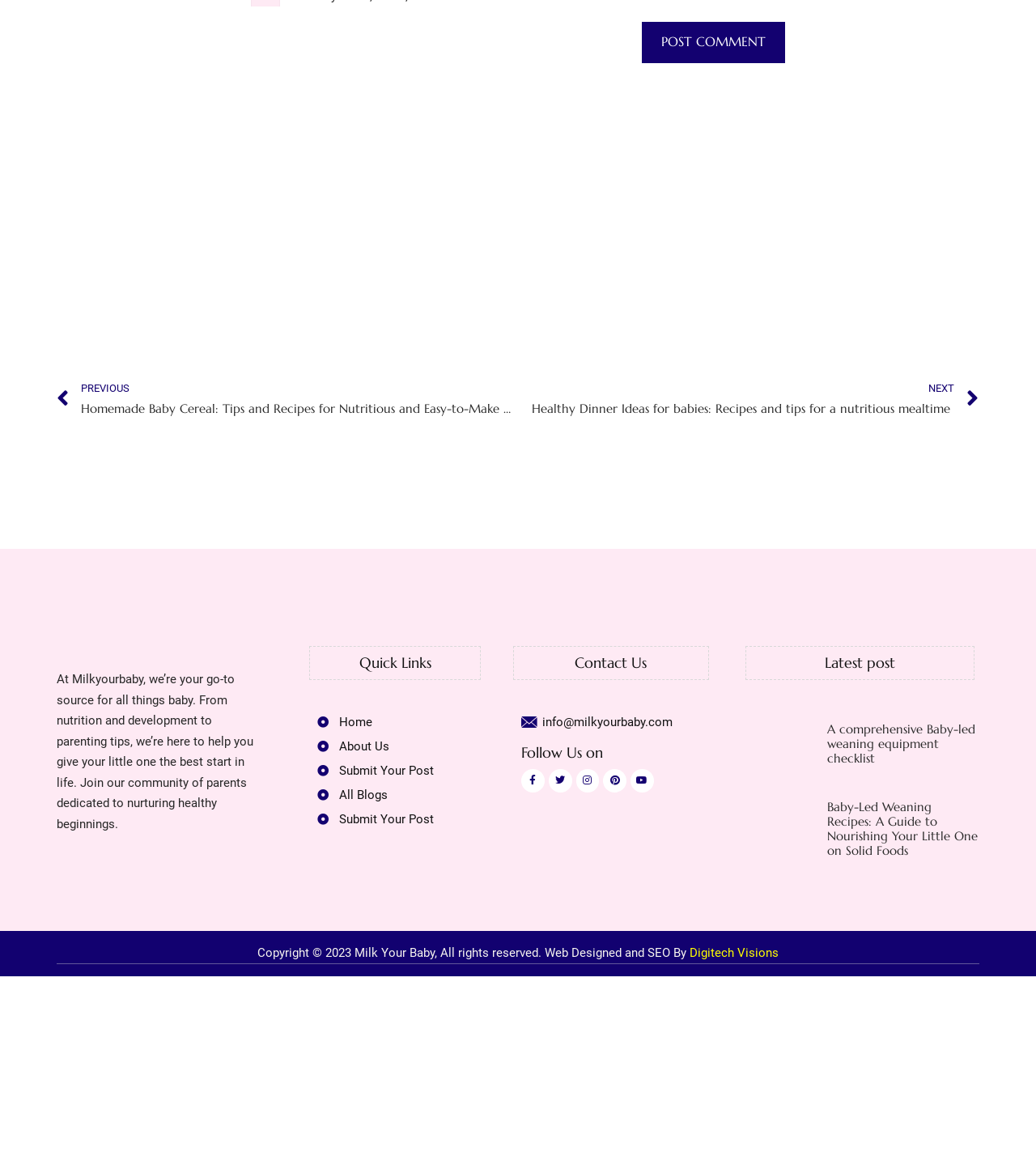Please determine the bounding box coordinates of the area that needs to be clicked to complete this task: 'Contact us via email'. The coordinates must be four float numbers between 0 and 1, formatted as [left, top, right, bottom].

[0.524, 0.62, 0.65, 0.633]